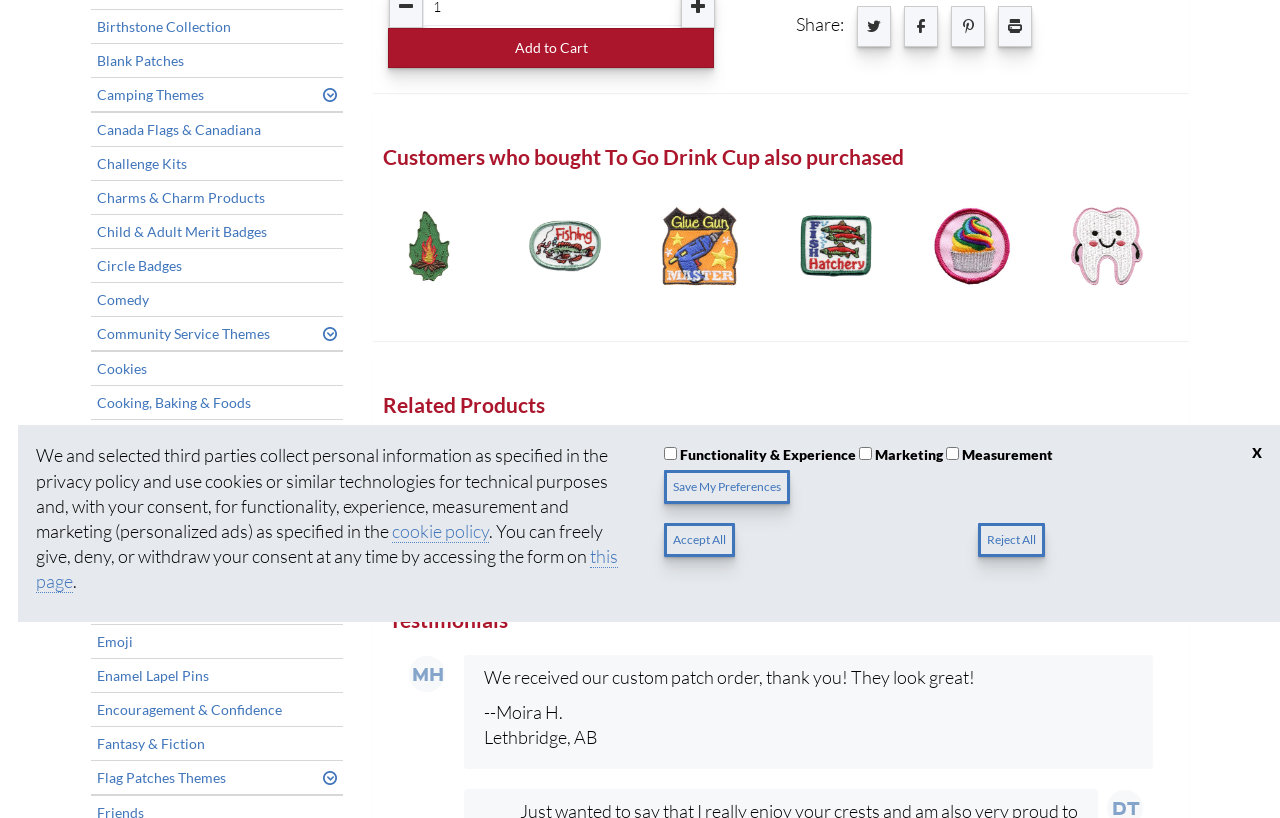Identify the coordinates of the bounding box for the element described below: "name="save" value="Save My Preferences"". Return the coordinates as four float numbers between 0 and 1: [left, top, right, bottom].

[0.519, 0.575, 0.617, 0.616]